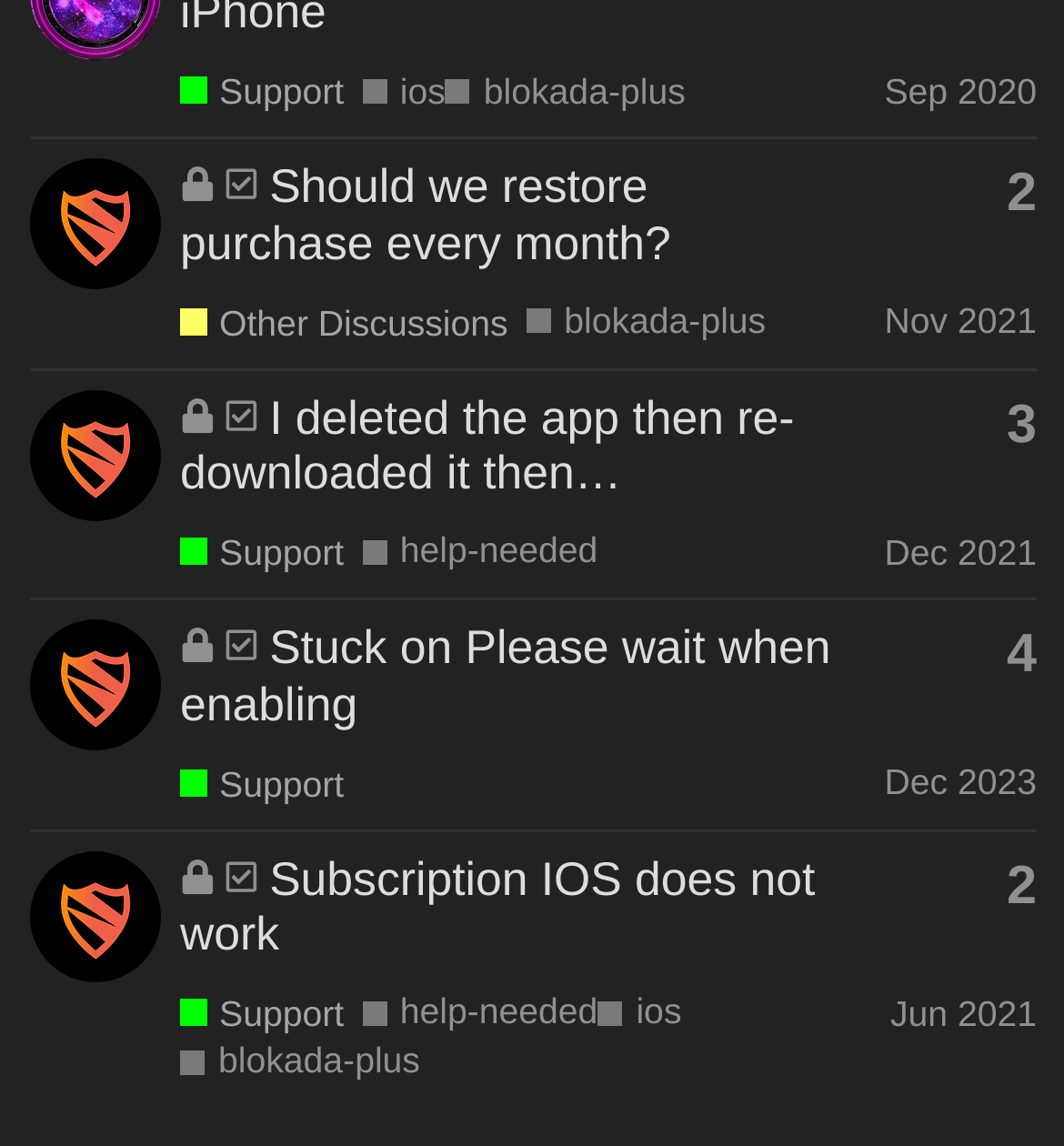How many replies does the second topic have?
Please provide a single word or phrase in response based on the screenshot.

3